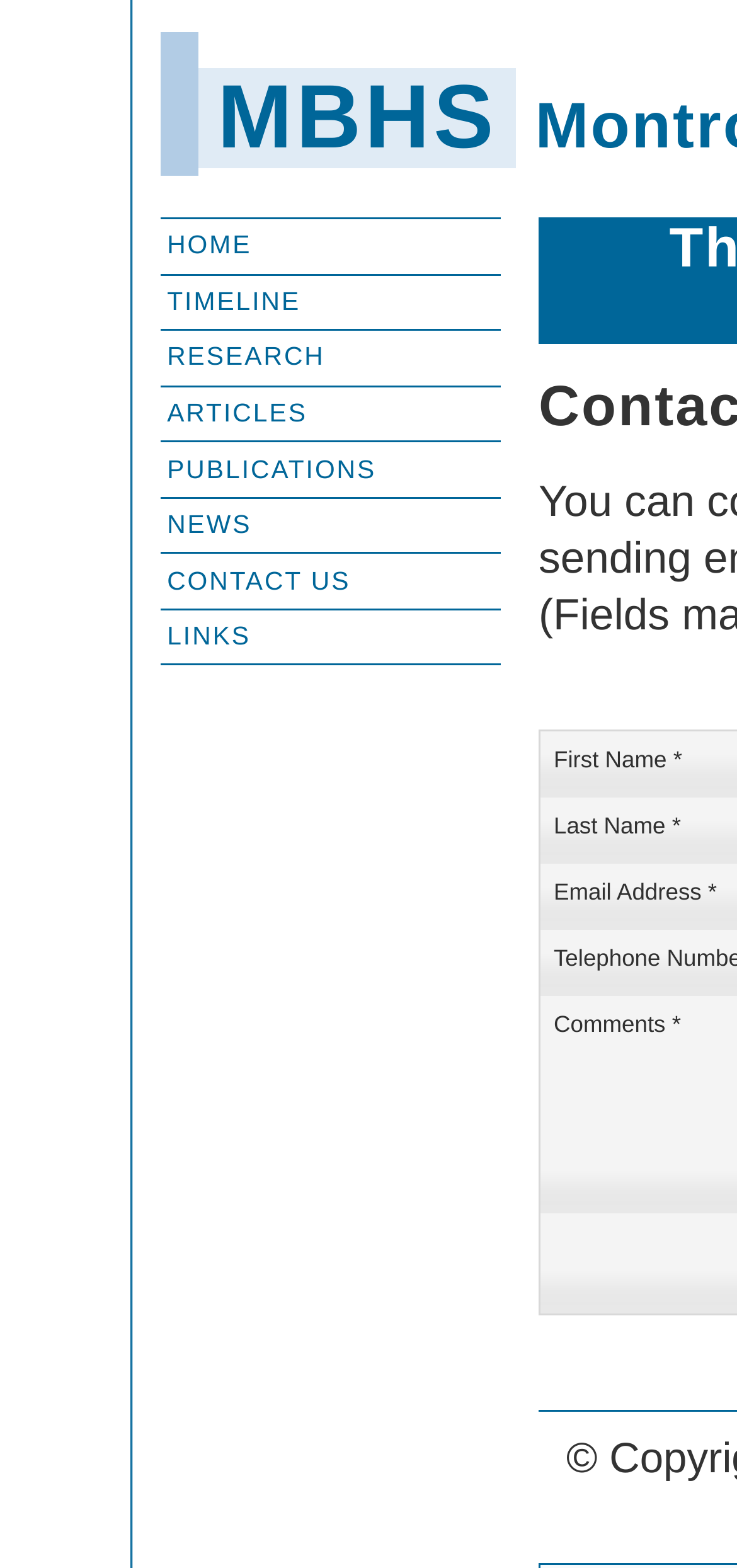Can you find the bounding box coordinates of the area I should click to execute the following instruction: "Leave a reply to the post"?

None